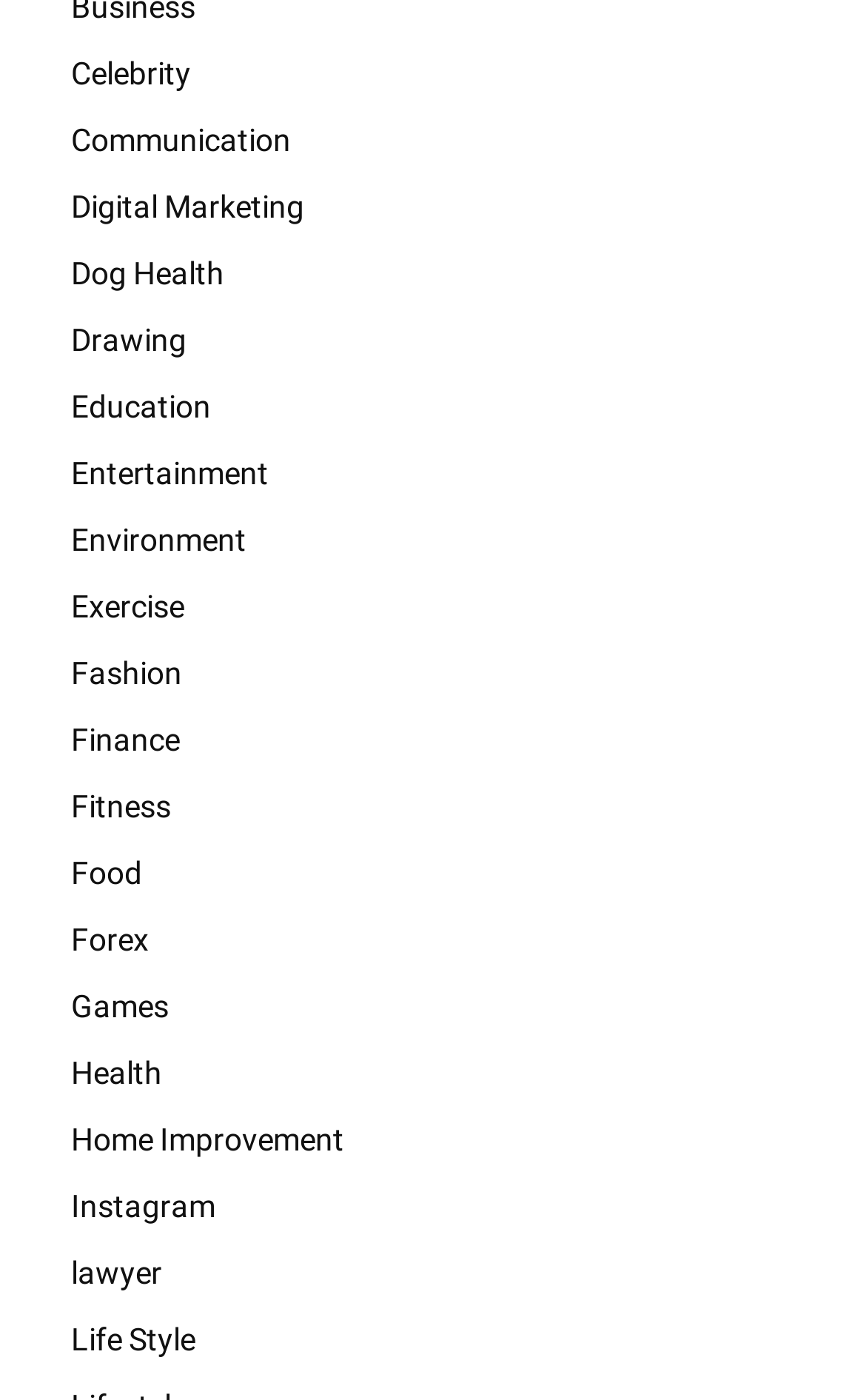Use a single word or phrase to answer the question: 
What is the category listed below 'Digital Marketing'?

Dog Health